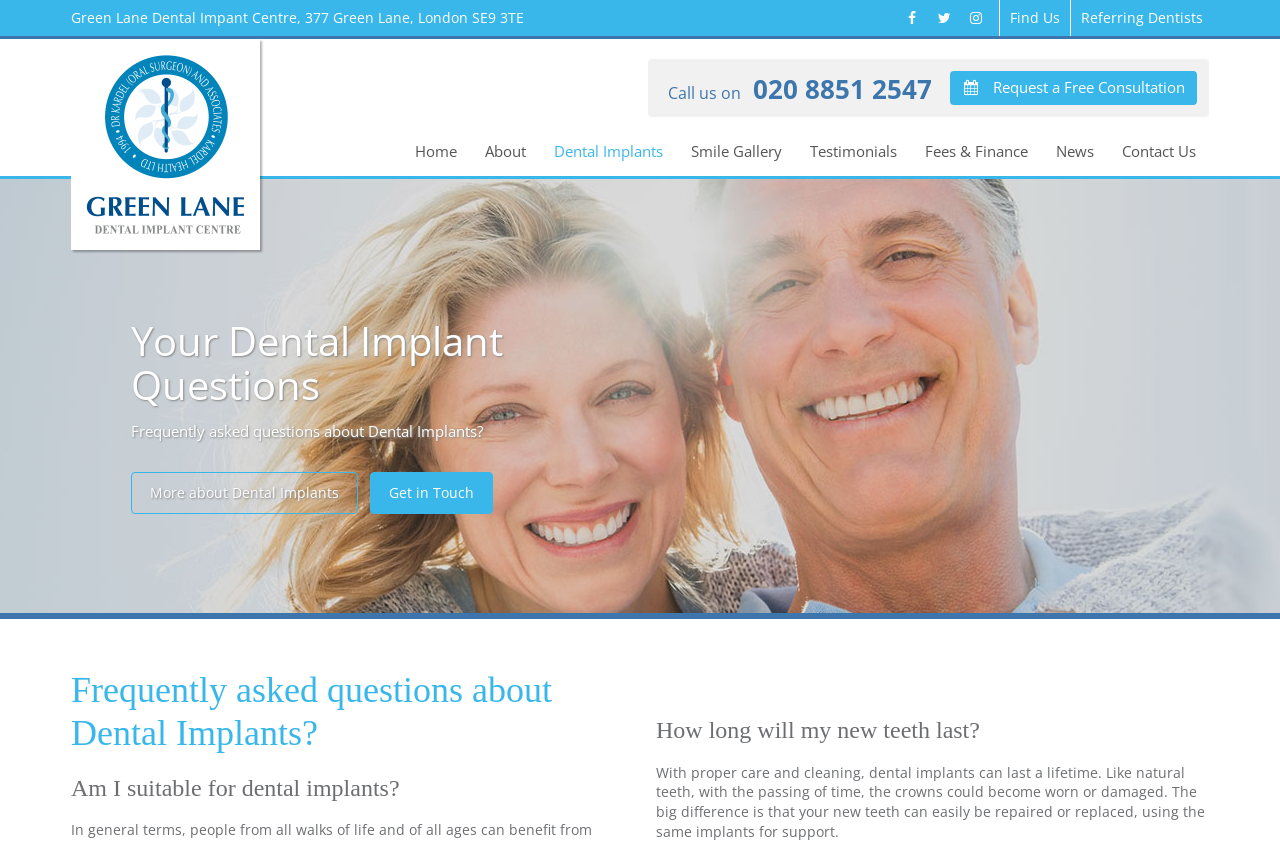Determine the bounding box coordinates of the section I need to click to execute the following instruction: "Read more about 'Frequently asked questions about Dental Implants?'". Provide the coordinates as four float numbers between 0 and 1, i.e., [left, top, right, bottom].

[0.055, 0.796, 0.488, 0.898]